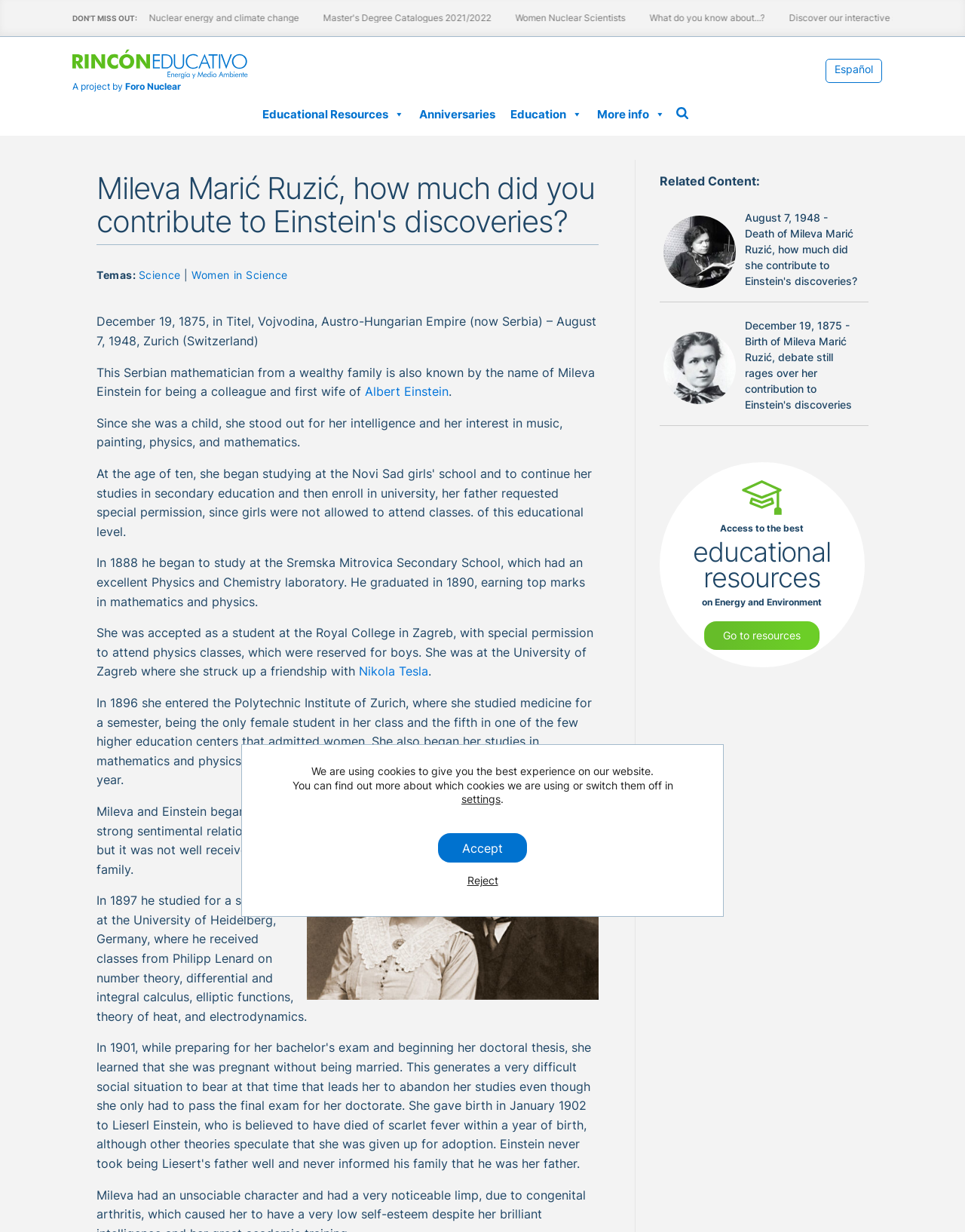Please specify the bounding box coordinates of the clickable region necessary for completing the following instruction: "Click on the link to learn about Nuclear energy and climate change". The coordinates must consist of four float numbers between 0 and 1, i.e., [left, top, right, bottom].

[0.132, 0.01, 0.287, 0.019]